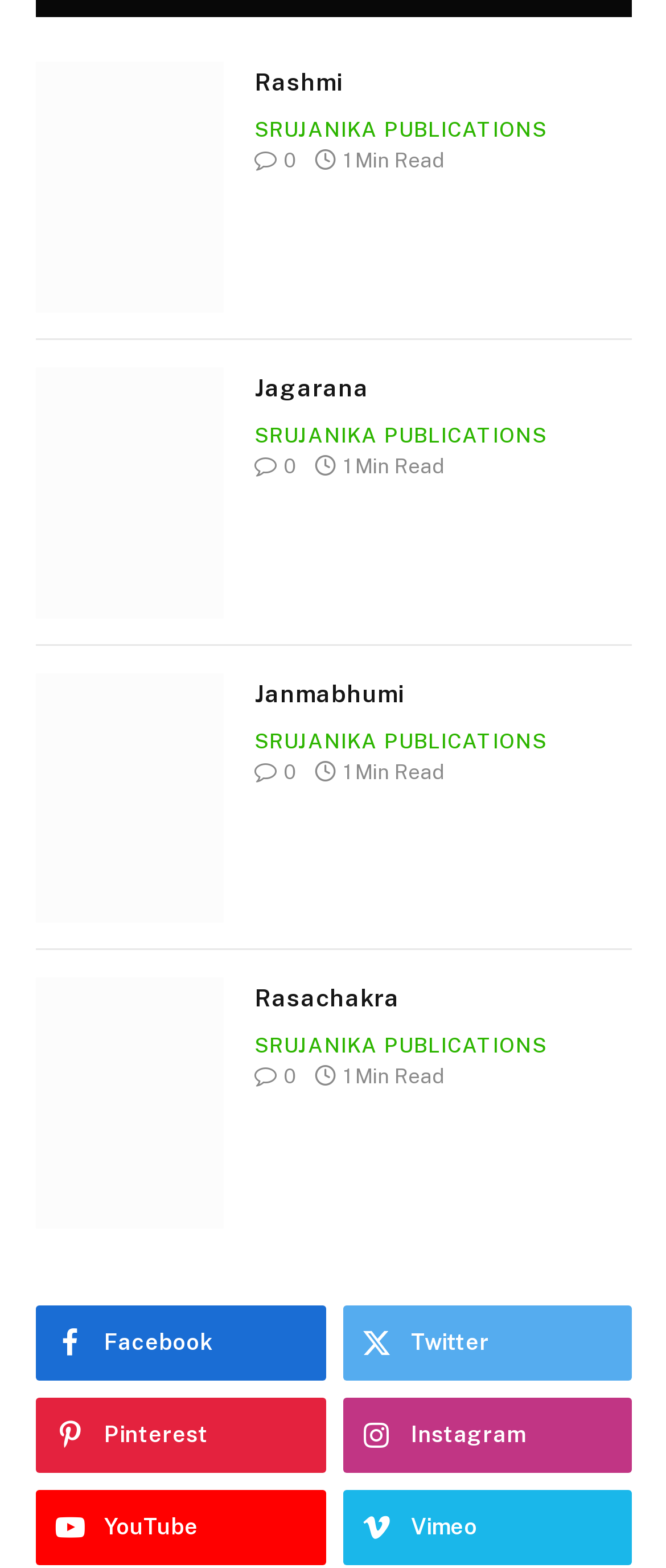Highlight the bounding box of the UI element that corresponds to this description: "Srujanika Publications".

[0.382, 0.268, 0.821, 0.288]